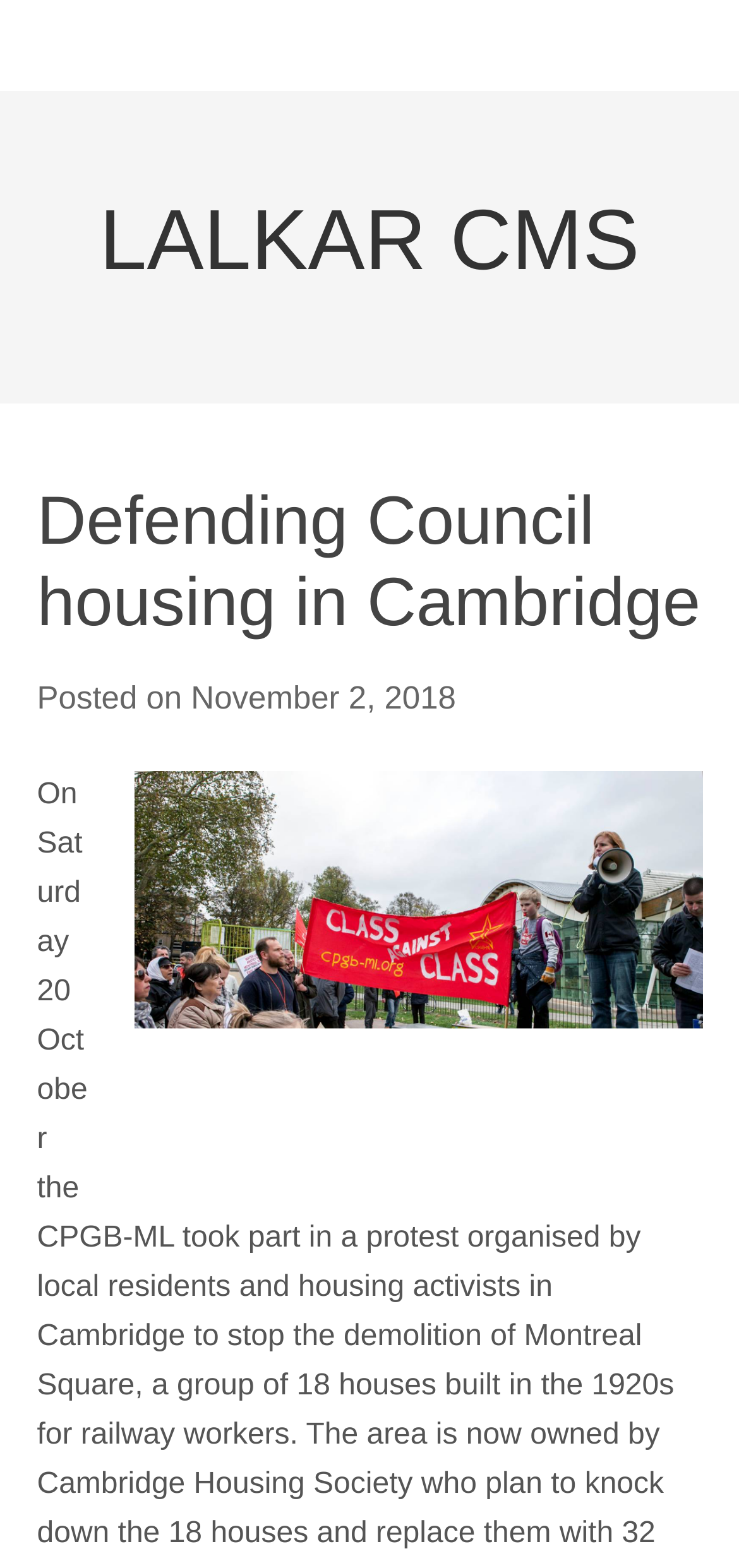When was the post published?
Refer to the image and give a detailed answer to the query.

The publication date and time can be found below the main heading, where it says 'Posted on Friday, November 2, 2018, 1:31 pm'.